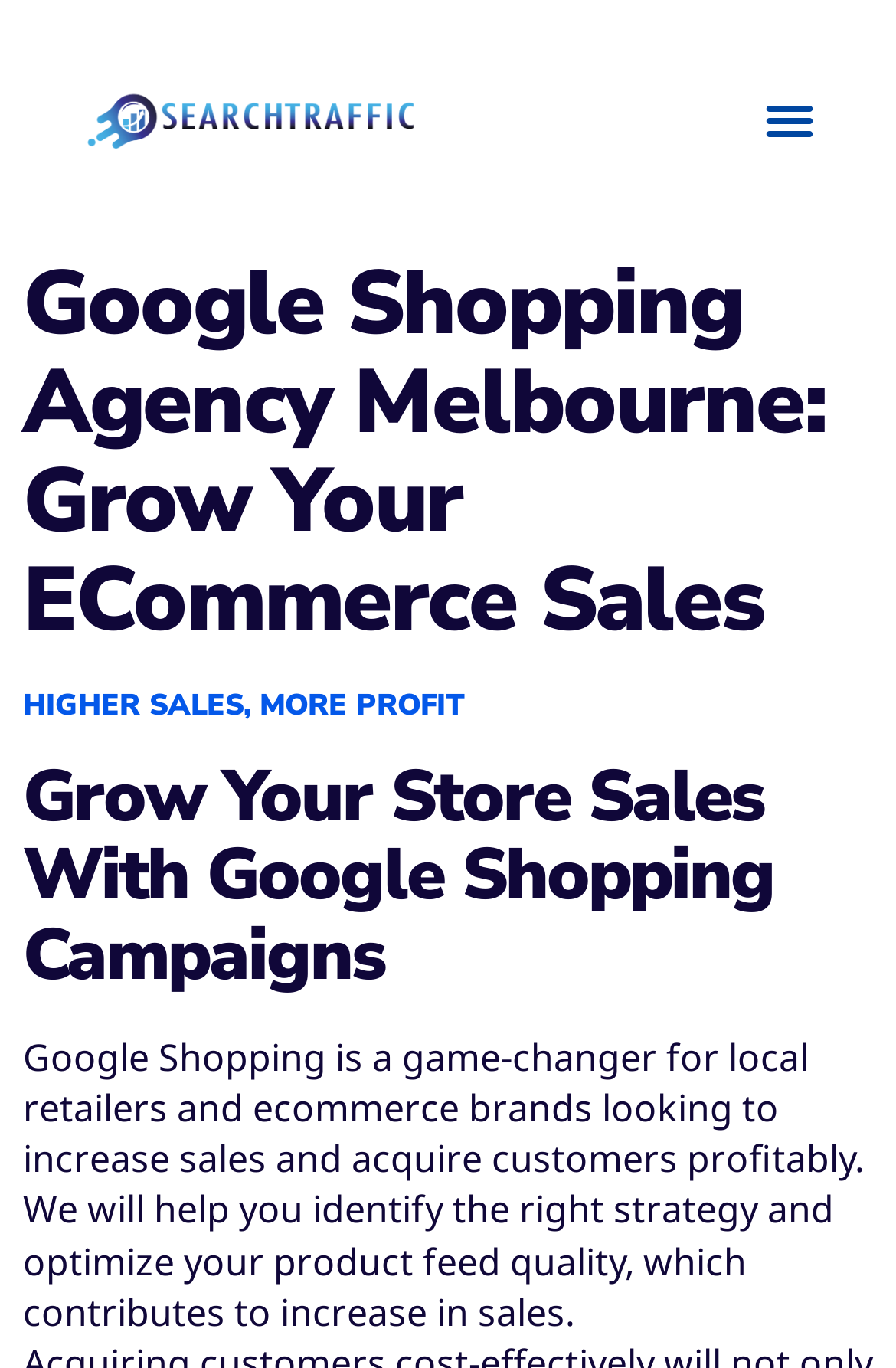Find the coordinates for the bounding box of the element with this description: "Menu".

[0.838, 0.06, 0.923, 0.115]